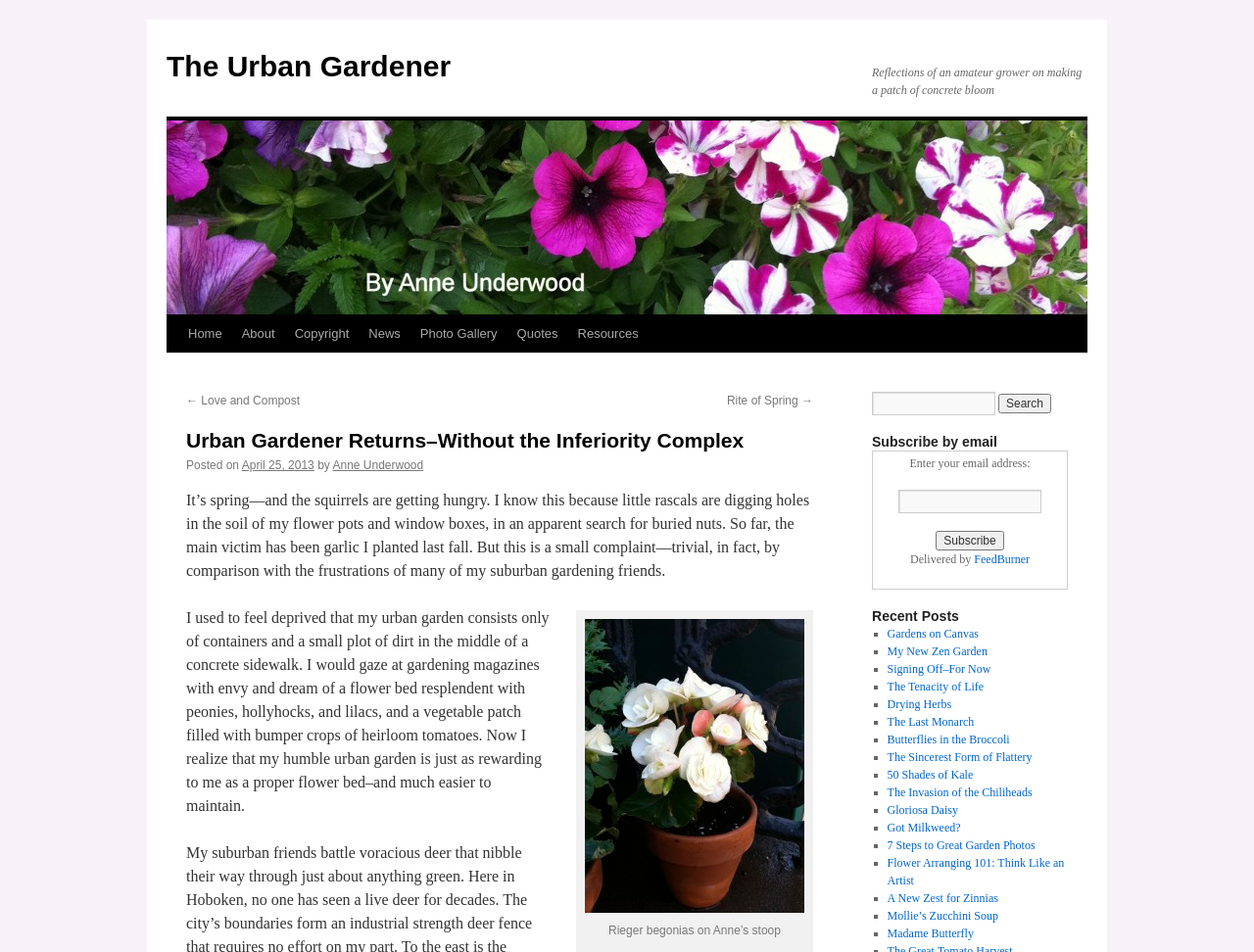Write an exhaustive caption that covers the webpage's main aspects.

The webpage is about an urban gardener's blog, with a focus on the author's personal experiences and reflections on gardening in a concrete environment. At the top of the page, there is a link to "The Urban Gardener" and a brief description of the blog's theme. Below this, there is a prominent image of the urban gardener, accompanied by a link to "Skip to content".

The main content of the page is divided into several sections. The first section is a blog post titled "Urban Gardener Returns–Without the Inferiority Complex", which discusses the author's experiences with squirrels digging up their flower pots and window boxes in search of nuts. The post also touches on the author's realization that their urban garden is just as rewarding as a traditional flower bed, and easier to maintain.

To the right of the blog post, there is a sidebar with several links, including "Home", "About", "Copyright", "News", "Photo Gallery", "Quotes", and "Resources". Below these links, there are two navigation links, "← Love and Compost" and "Rite of Spring →", which suggest that the blog post is part of a series.

Further down the page, there is a section with a heading "Recent Posts", which lists several links to other blog posts, including "Gardens on Canvas", "My New Zen Garden", and "The Tenacity of Life", among others. Each link is preceded by a bullet point marker.

At the bottom of the page, there is a search bar and a section to subscribe to the blog by email. There is also a link to "FeedBurner", which suggests that the blog is available through an RSS feed.

Throughout the page, there are several images, including a photo of Rieger begonias on the author's stoop, which is accompanied by a caption. The overall design of the page is clean and easy to navigate, with clear headings and concise text.